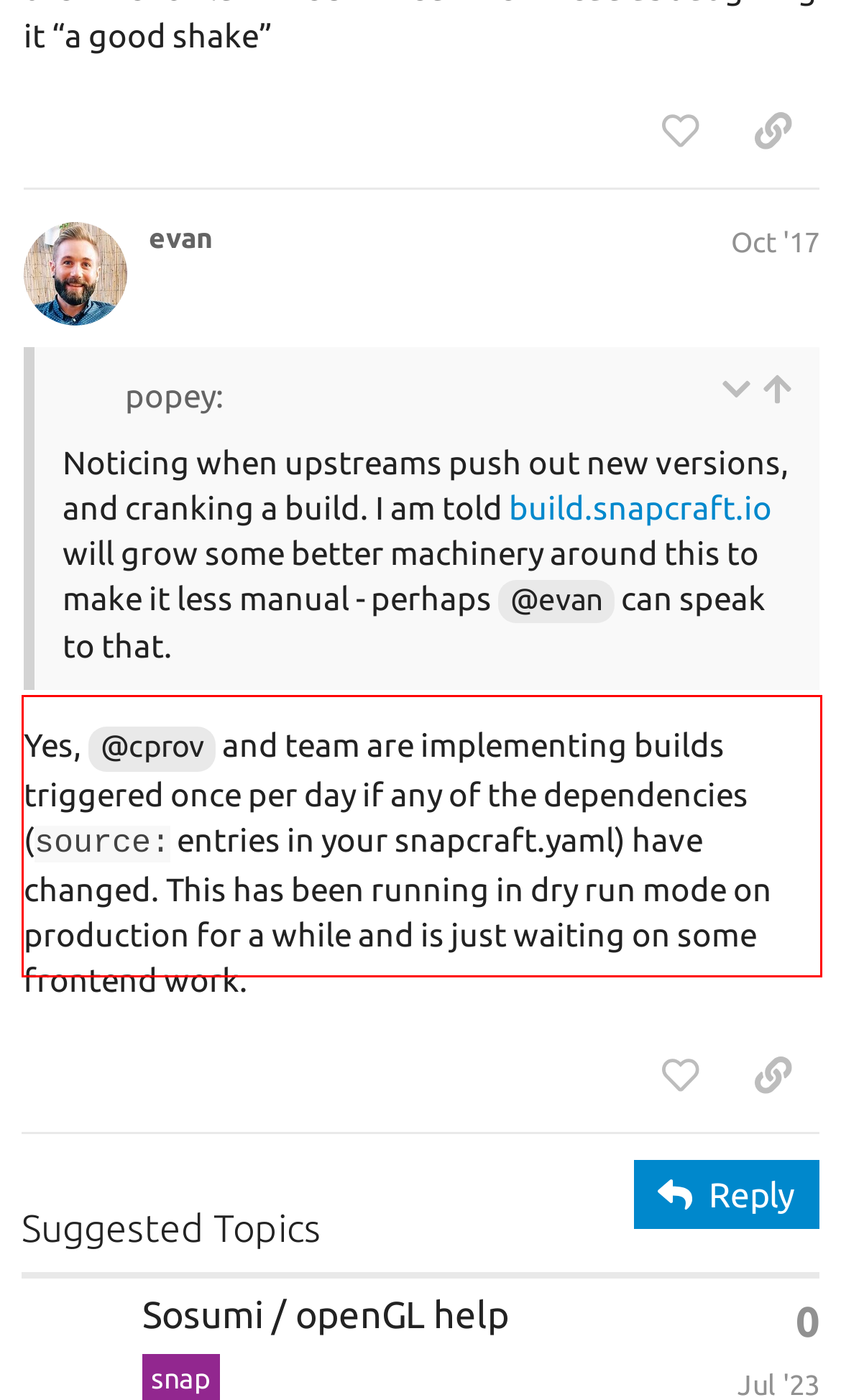Examine the webpage screenshot, find the red bounding box, and extract the text content within this marked area.

Yes, @cprov and team are implementing builds triggered once per day if any of the dependencies (source: entries in your snapcraft.yaml) have changed. This has been running in dry run mode on production for a while and is just waiting on some frontend work.